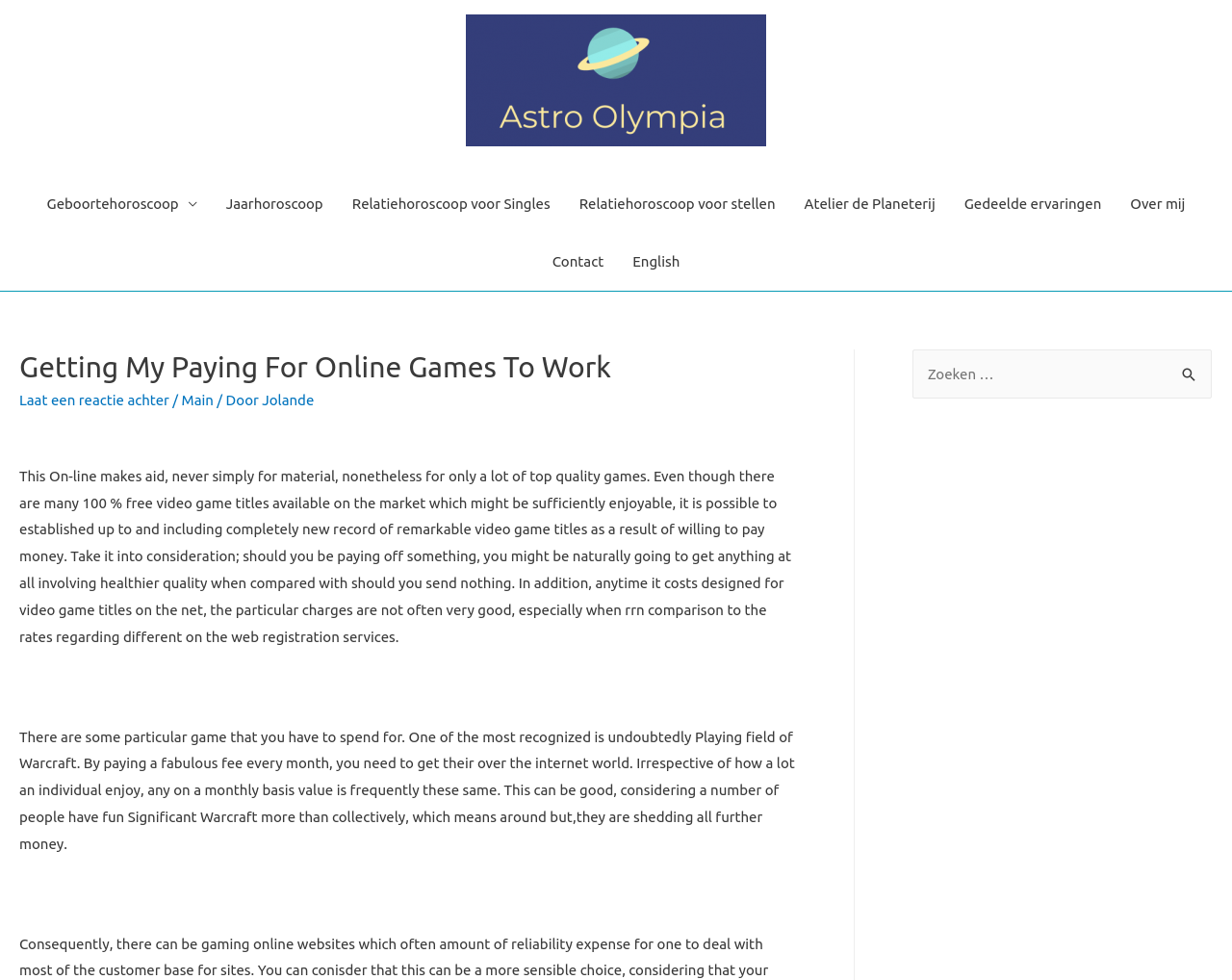Use a single word or phrase to respond to the question:
What is the main topic of this webpage?

Paying for online games